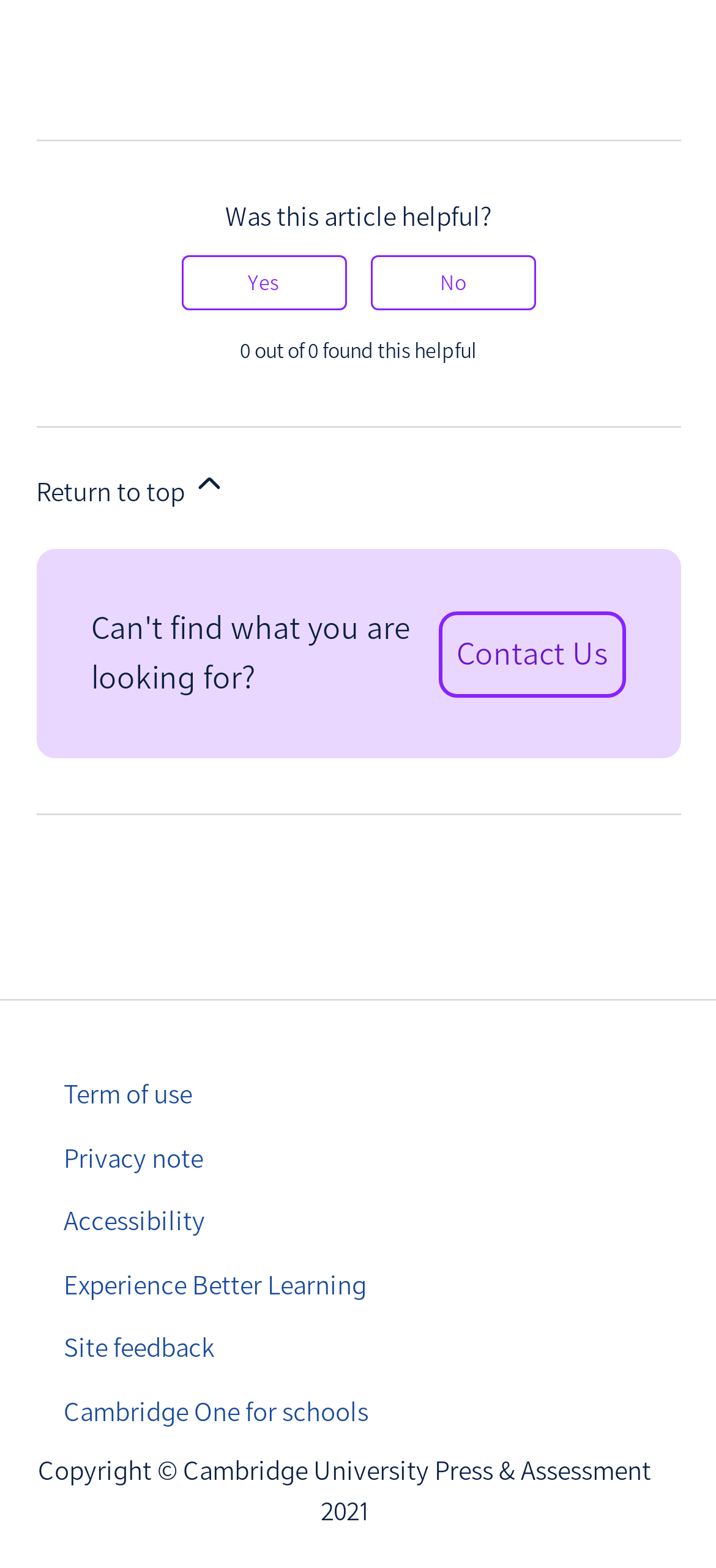Refer to the image and provide an in-depth answer to the question: 
How many links are in the footer section?

There are 9 links in the footer section, including 'Contact Us', 'Term of use', 'Privacy note', 'Accessibility', 'Experience Better Learning', 'Site feedback', 'Cambridge One for schools', 'Return to top', and 'Was this article helpful'.